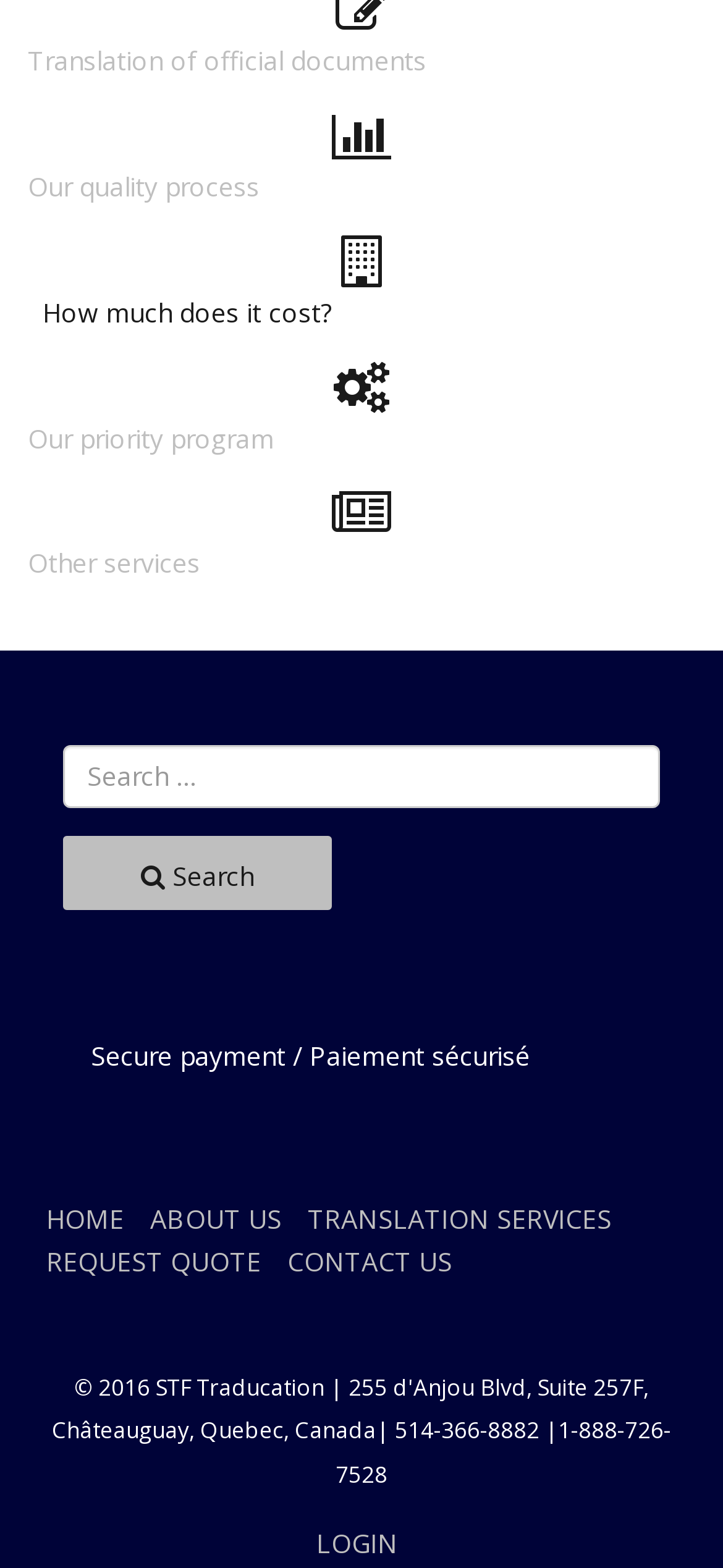How many main navigation links are there?
Use the screenshot to answer the question with a single word or phrase.

5